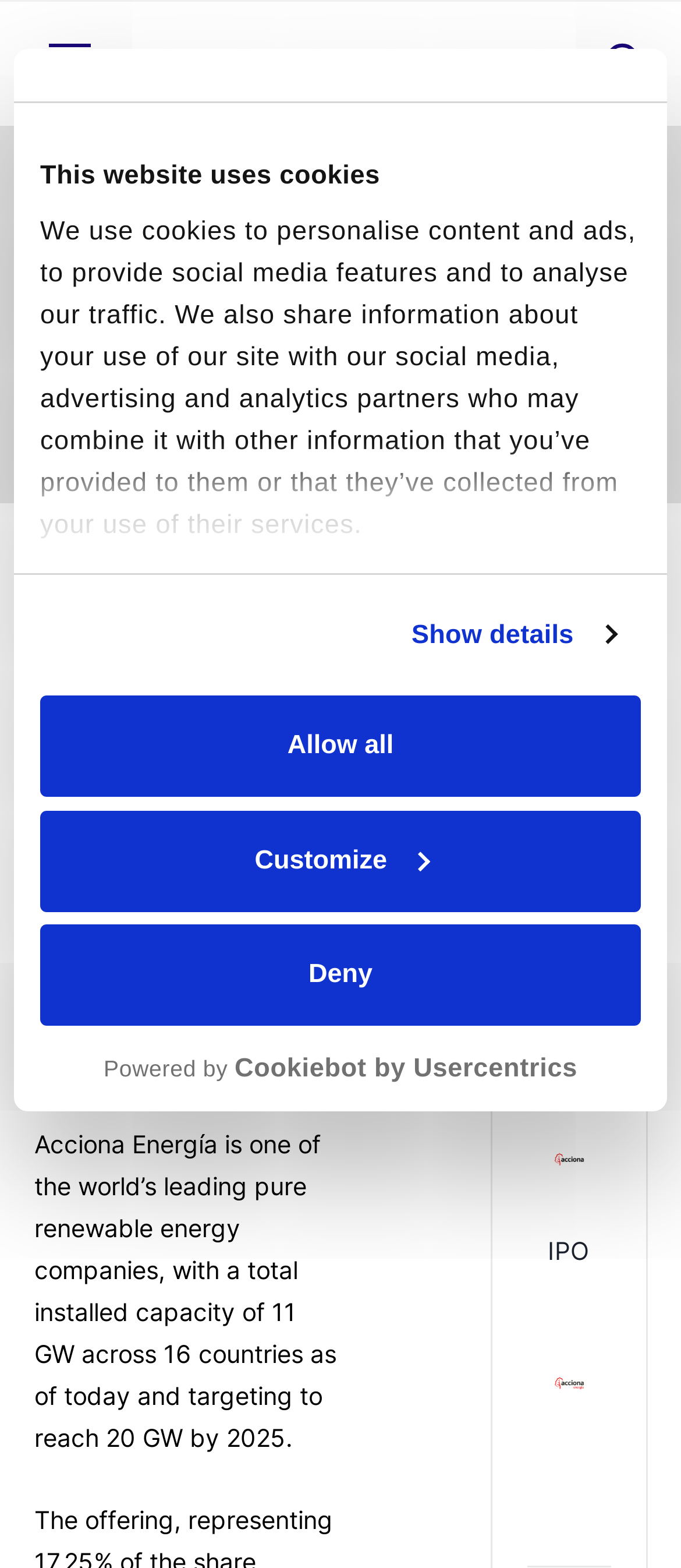What is the name of the company that had a successful IPO?
Please provide a comprehensive answer based on the visual information in the image.

I found this answer by looking at the heading 'IPO' and the text that follows, which mentions 'Advisor to Acciona, together with STJ Avisors, on the successful IPO of Corporación Acciona Energías Renovables (“Acciona Energía”)'. This indicates that Acciona Energía is the company that had a successful IPO.